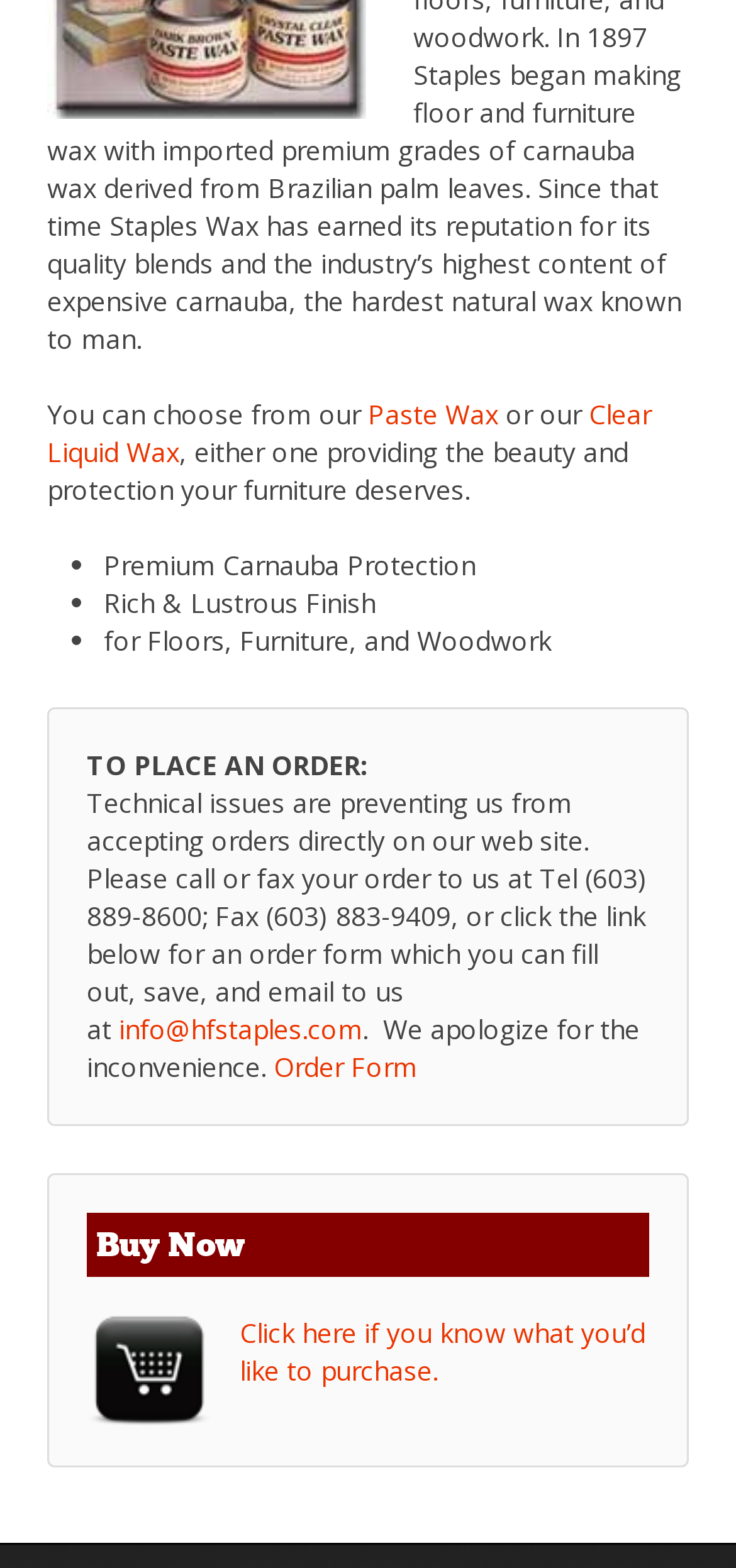From the element description: "Order Form", extract the bounding box coordinates of the UI element. The coordinates should be expressed as four float numbers between 0 and 1, in the order [left, top, right, bottom].

[0.372, 0.668, 0.567, 0.691]